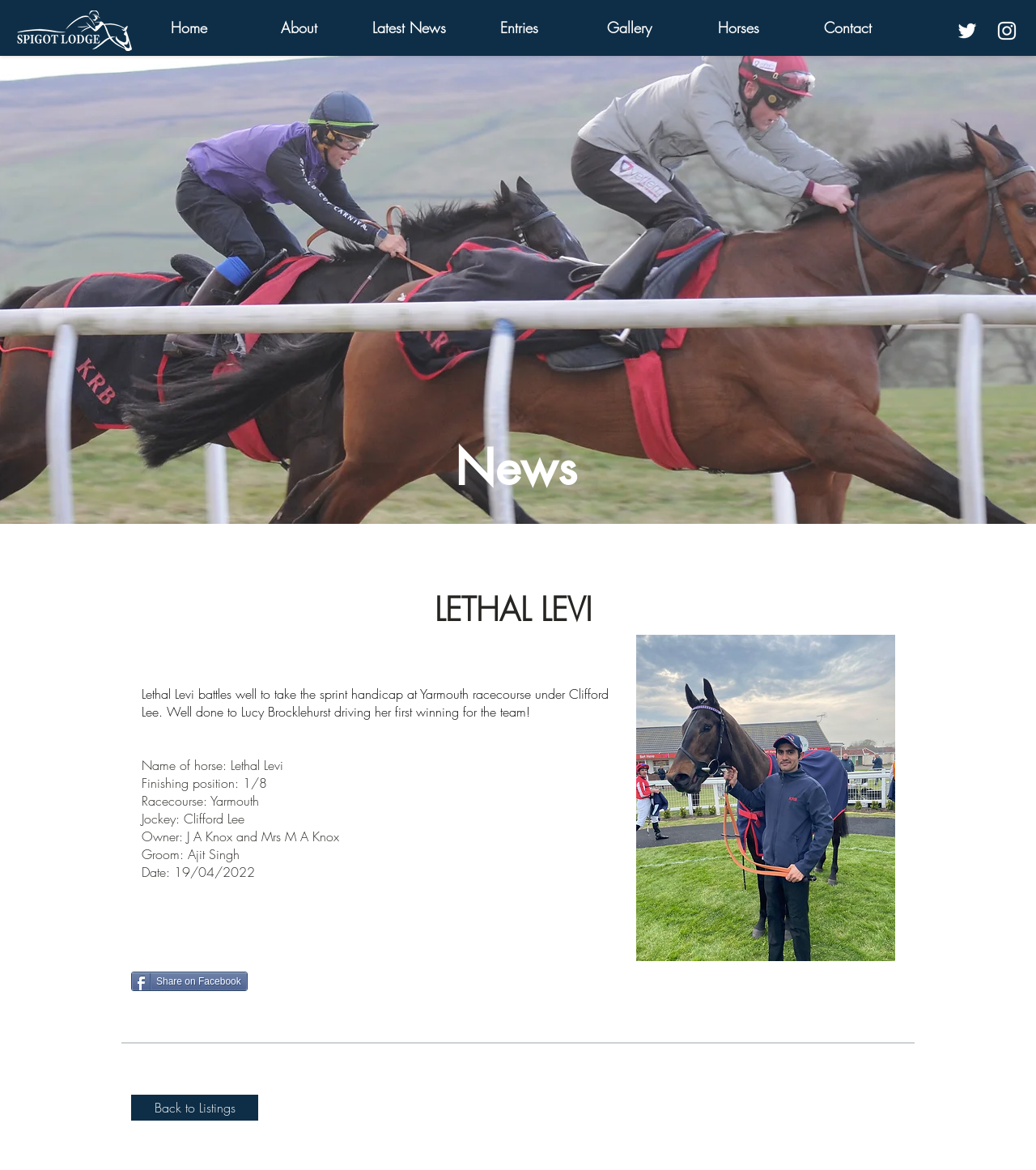Based on the element description "Share on Facebook", predict the bounding box coordinates of the UI element.

[0.127, 0.83, 0.239, 0.847]